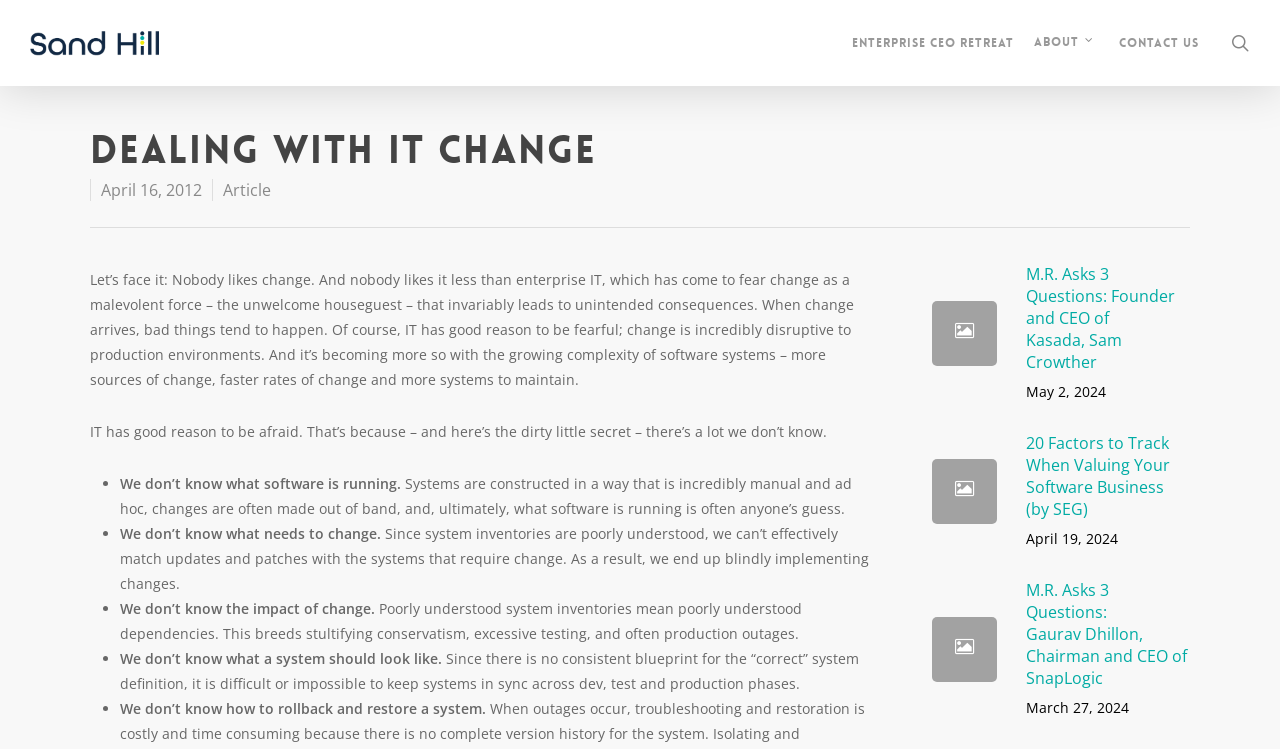How many bullet points are there in the article?
Please respond to the question thoroughly and include all relevant details.

I counted the number of ListMarker elements in the article, which represent bullet points, and found 5 bullet points. These bullet points are associated with the text 'We don’t know what software is running.', 'We don’t know what needs to change.', 'We don’t know the impact of change.', 'We don’t know what a system should look like.', and 'We don’t know how to rollback and restore a system'.